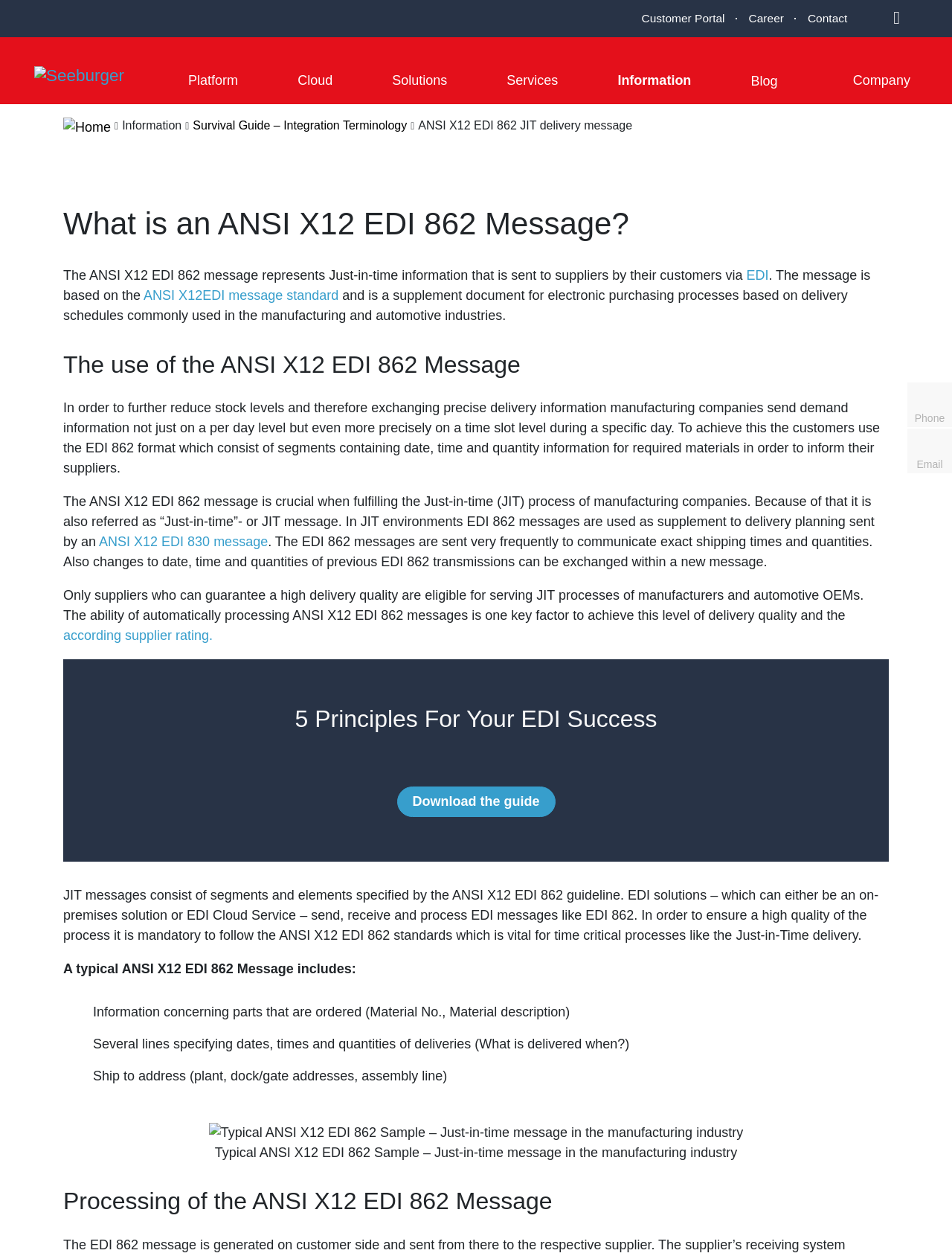What is the company name on the top left?
Using the image as a reference, give a one-word or short phrase answer.

Seeburger